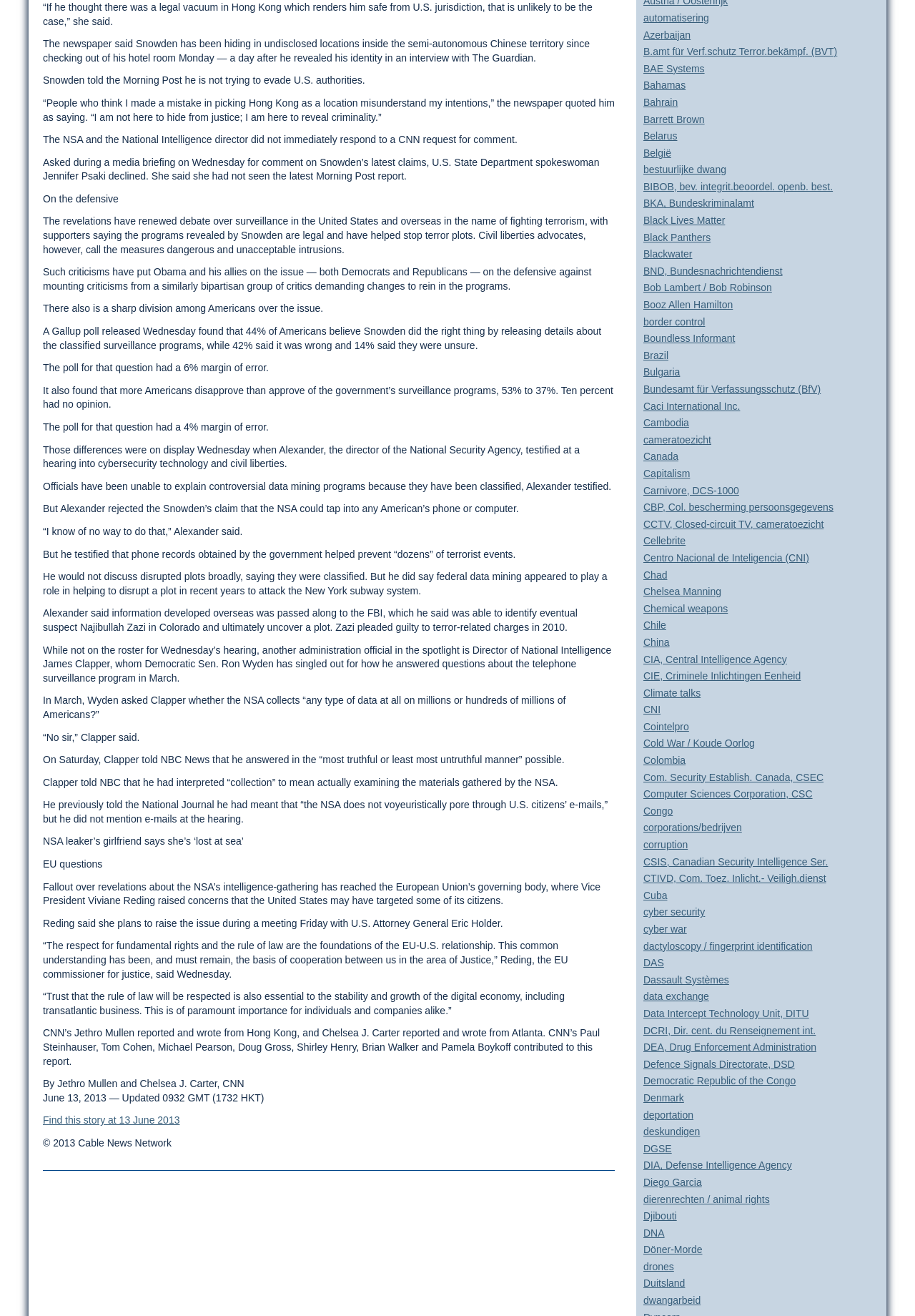Extract the bounding box of the UI element described as: "Bahamas".

[0.703, 0.06, 0.749, 0.069]